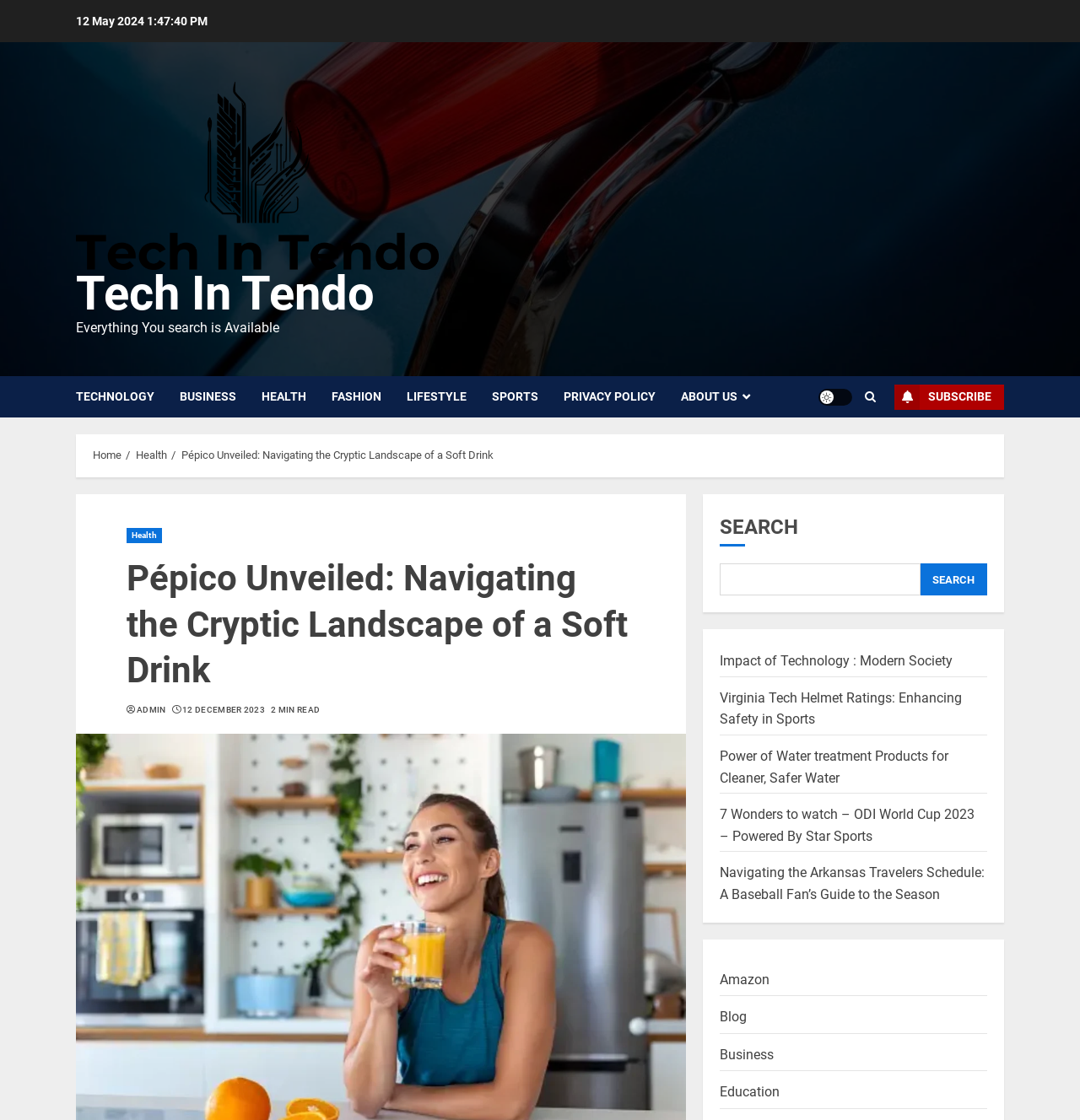What is the date of the article?
Using the image as a reference, give an elaborate response to the question.

I found the date of the article by looking at the StaticText element with the text '12 May 2024' at the top of the webpage.